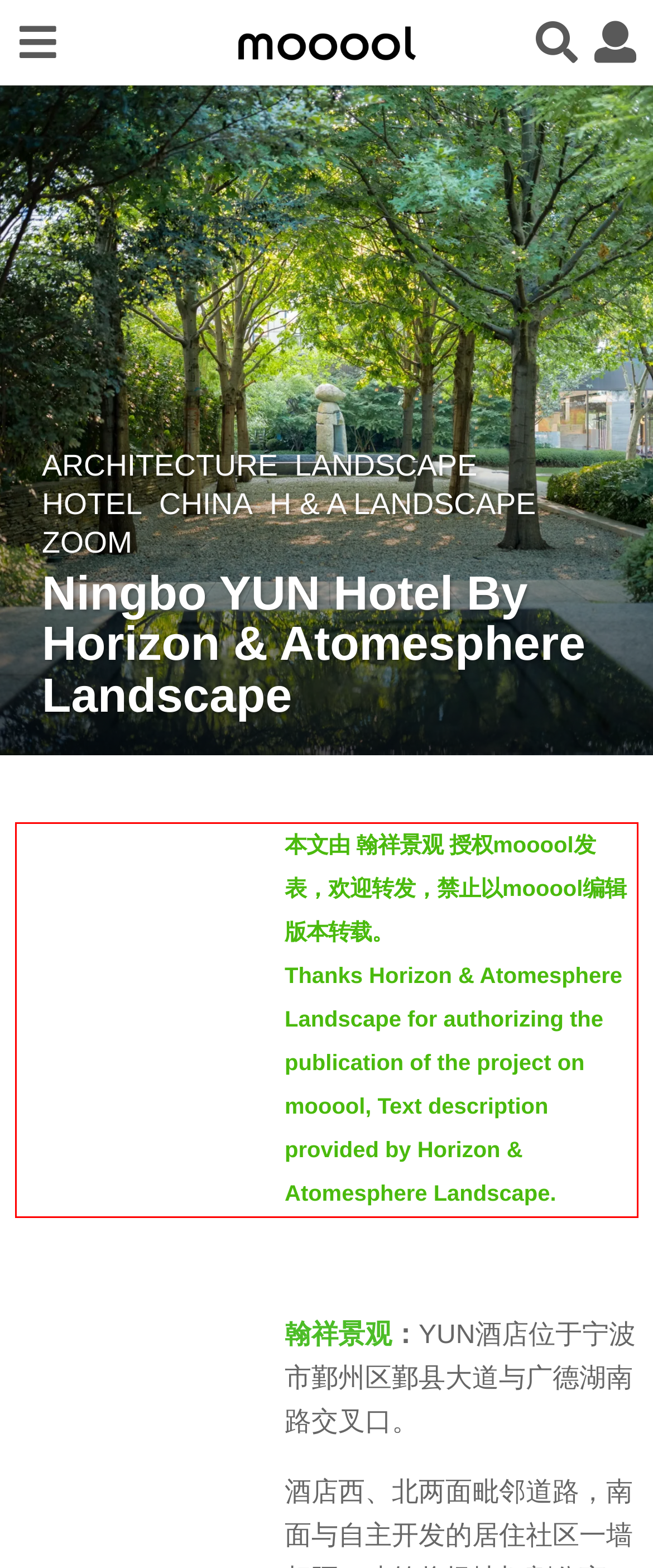Given a webpage screenshot, identify the text inside the red bounding box using OCR and extract it.

本文由 翰祥景观 授权mooool发表，欢迎转发，禁止以mooool编辑版本转载。 Thanks Horizon & Atomesphere Landscape for authorizing the publication of the project on mooool, Text description provided by Horizon & Atomesphere Landscape.